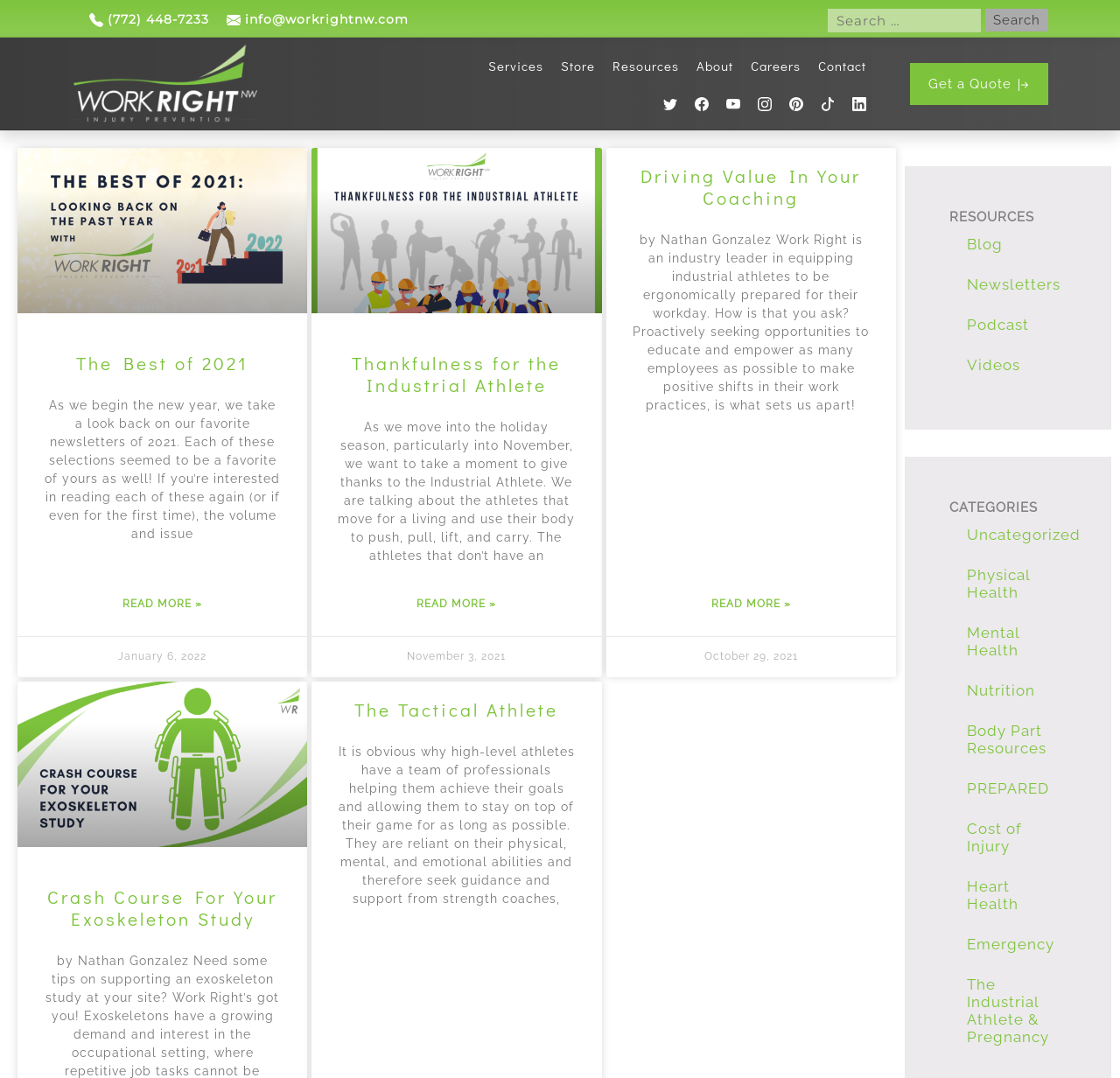What are the categories listed?
Please provide a comprehensive answer based on the visual information in the image.

I found the categories by looking at the bottom right corner of the webpage, where there is a section with links to various categories, including Uncategorized, Physical Health, Mental Health, Nutrition, Body Part Resources, PREPARED, Cost of Injury, Heart Health, Emergency, and The Industrial Athlete & Pregnancy.